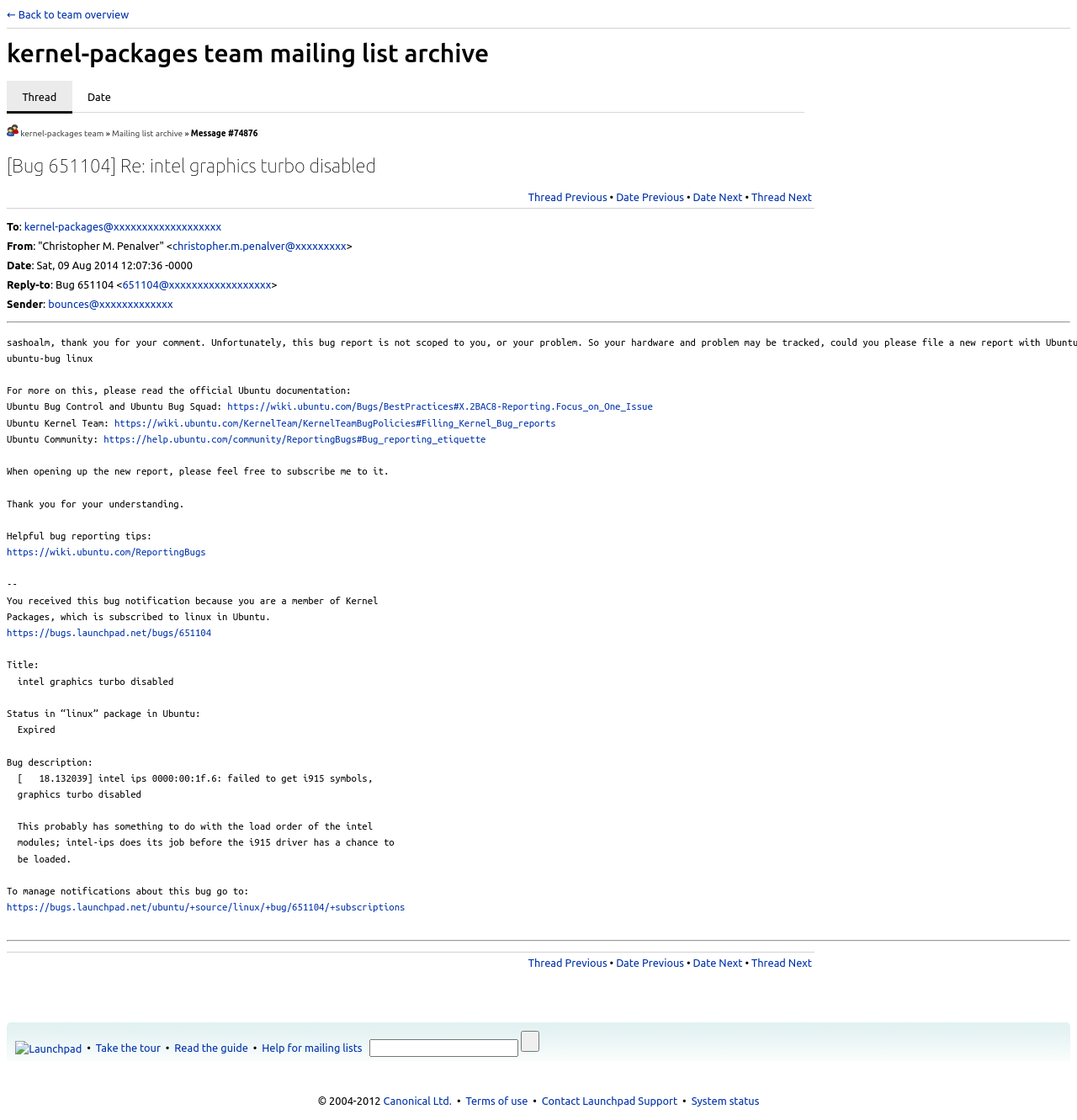Locate the bounding box coordinates of the element to click to perform the following action: 'Search for something'. The coordinates should be given as four float values between 0 and 1, in the form of [left, top, right, bottom].

[0.343, 0.928, 0.482, 0.943]